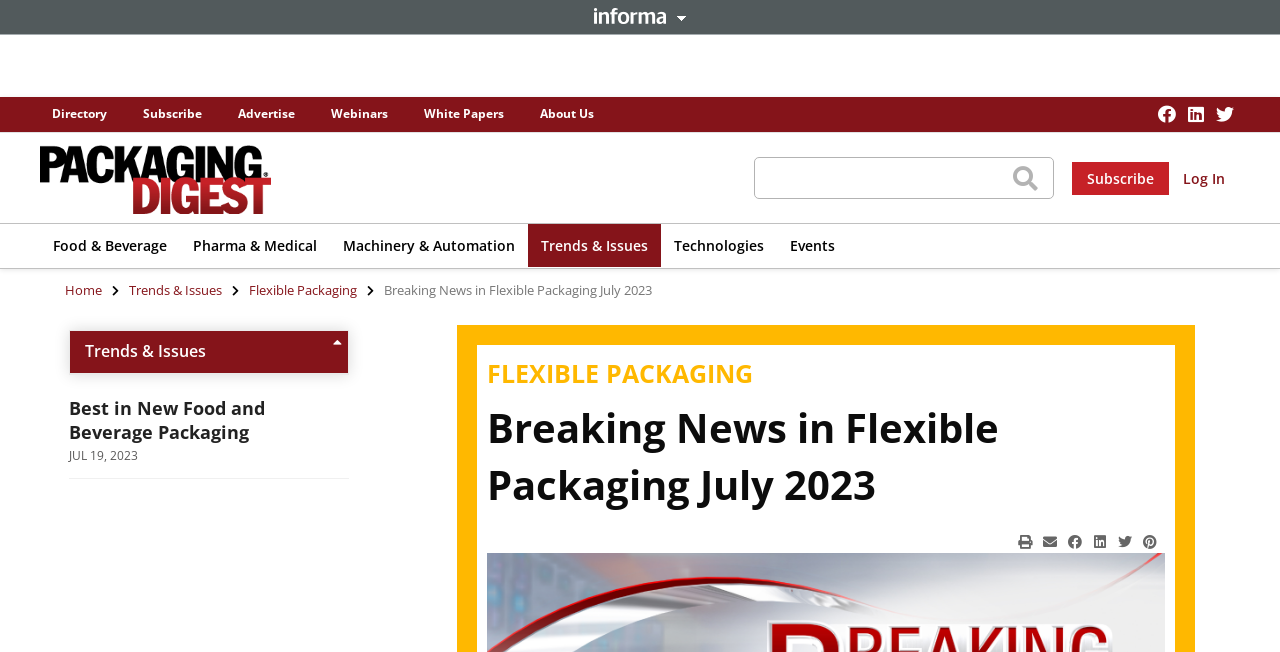Find and specify the bounding box coordinates that correspond to the clickable region for the instruction: "Read the article about Best in New Food and Beverage Packaging".

[0.054, 0.607, 0.272, 0.681]